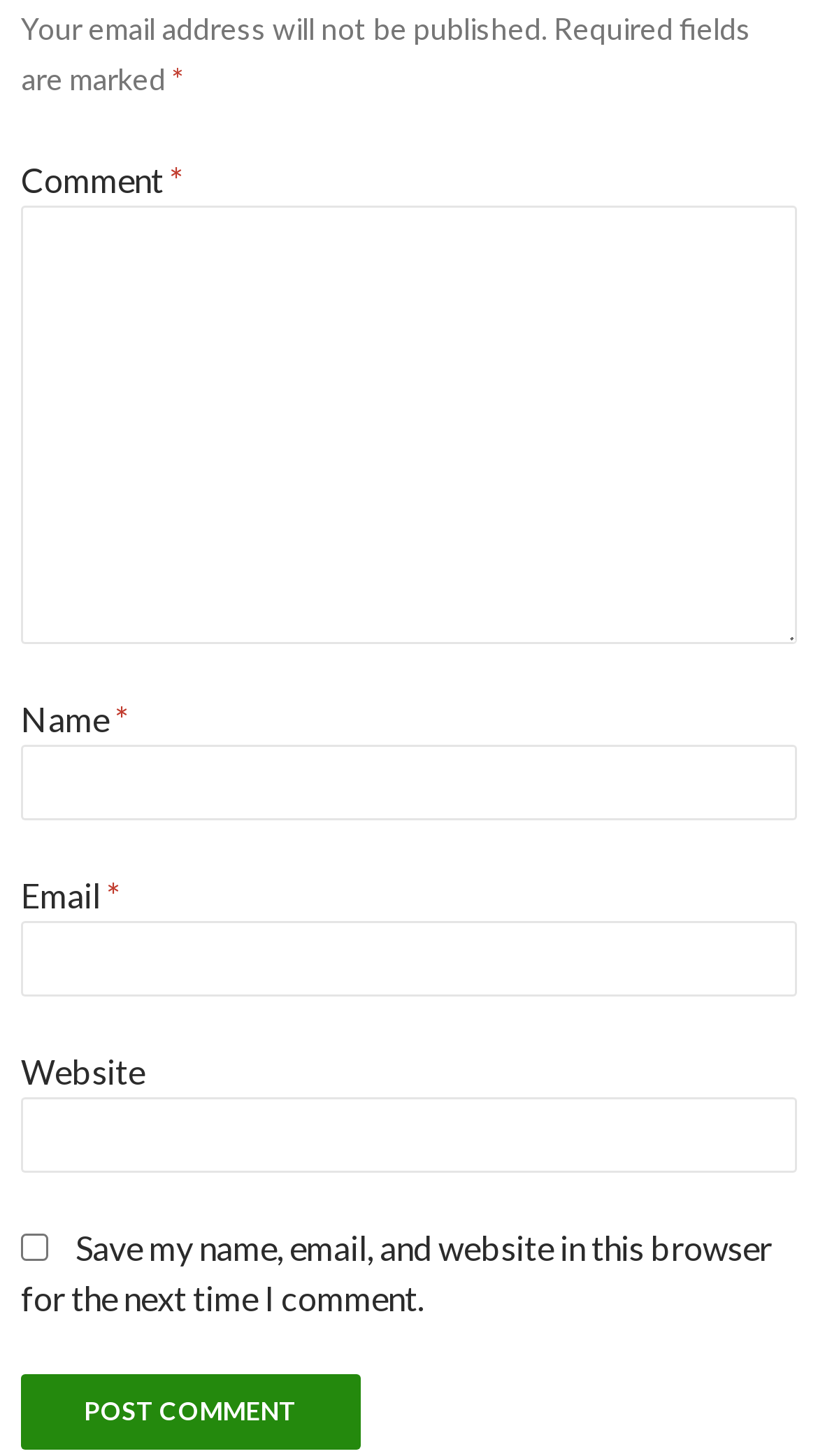What is the purpose of the checkbox?
Using the visual information, reply with a single word or short phrase.

Save comment info